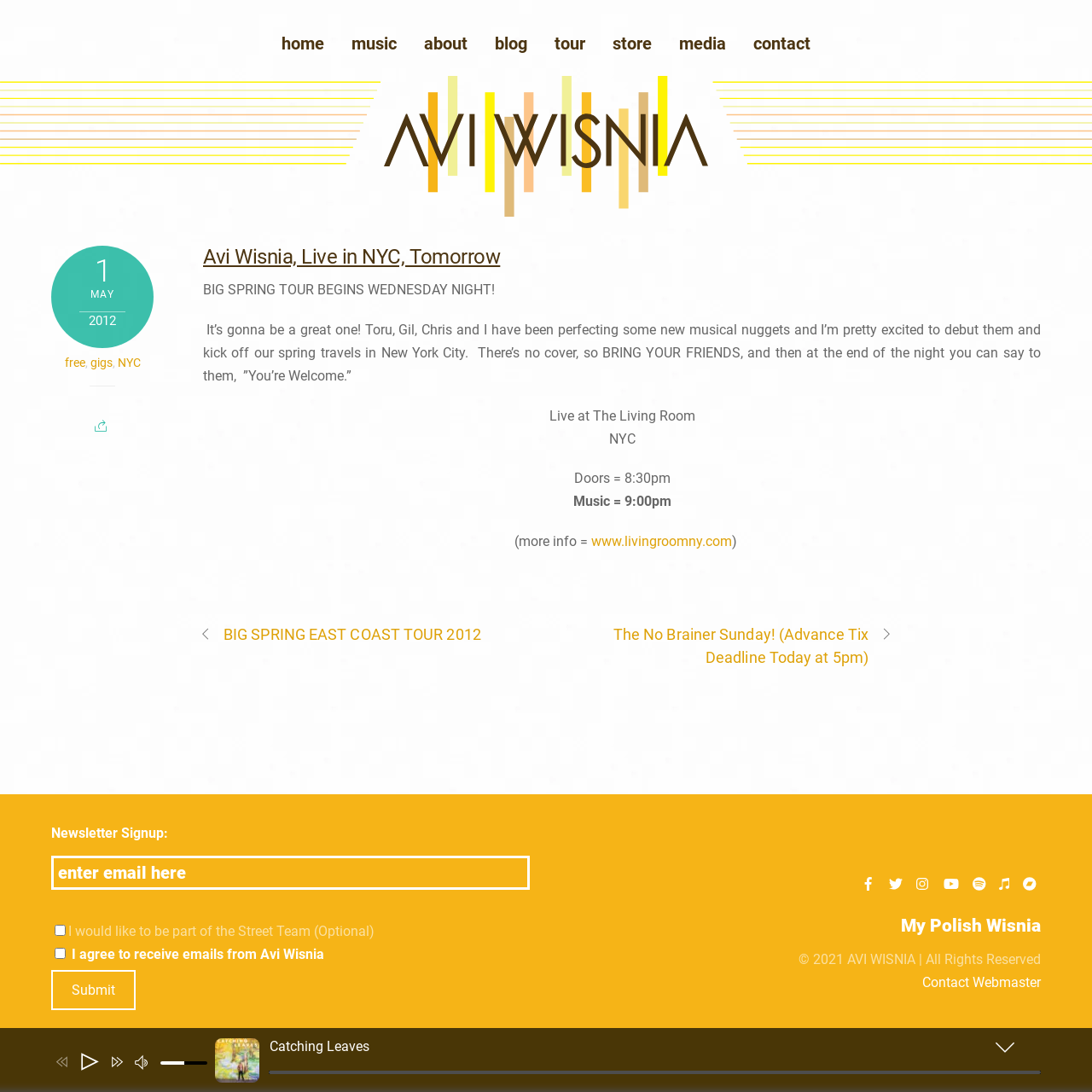Find the bounding box coordinates of the clickable region needed to perform the following instruction: "Click on the 'Avi Wisnia, Live in NYC, Tomorrow' heading". The coordinates should be provided as four float numbers between 0 and 1, i.e., [left, top, right, bottom].

[0.186, 0.225, 0.953, 0.246]